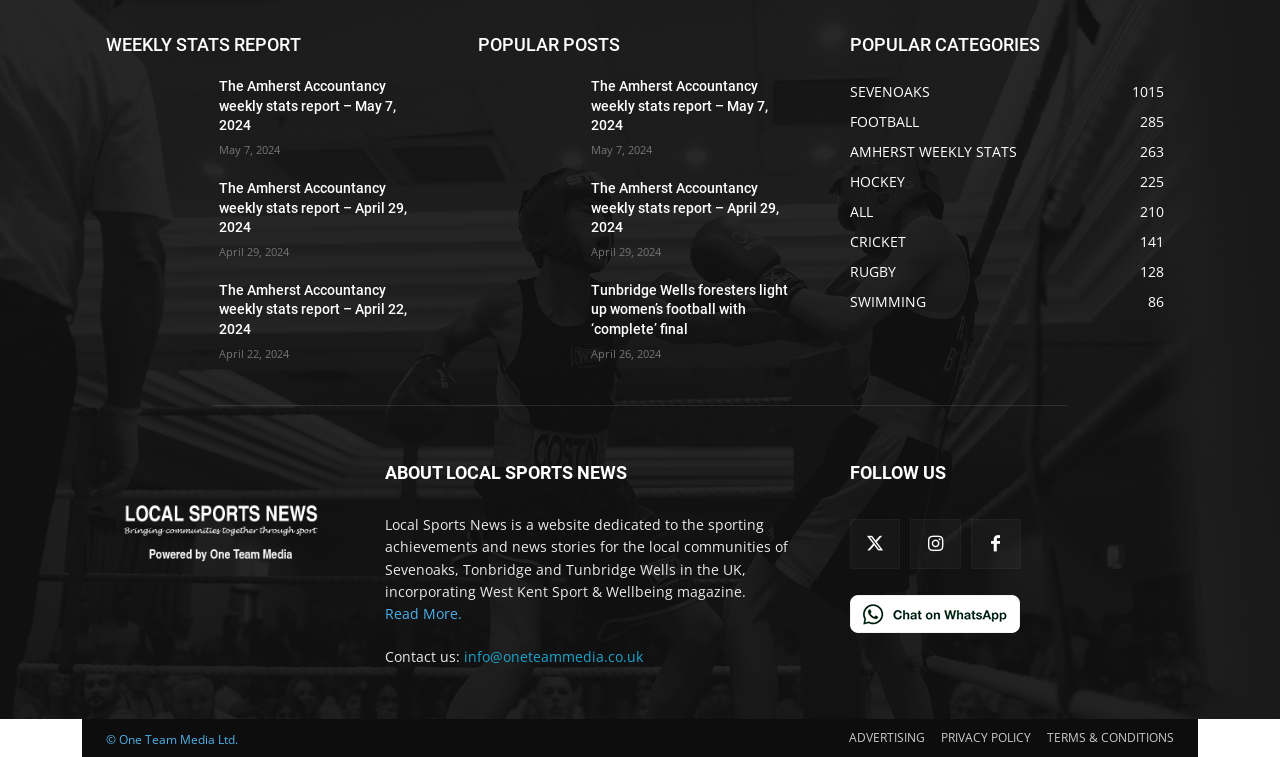Pinpoint the bounding box coordinates of the element that must be clicked to accomplish the following instruction: "View advertising options". The coordinates should be in the format of four float numbers between 0 and 1, i.e., [left, top, right, bottom].

[0.663, 0.959, 0.723, 0.986]